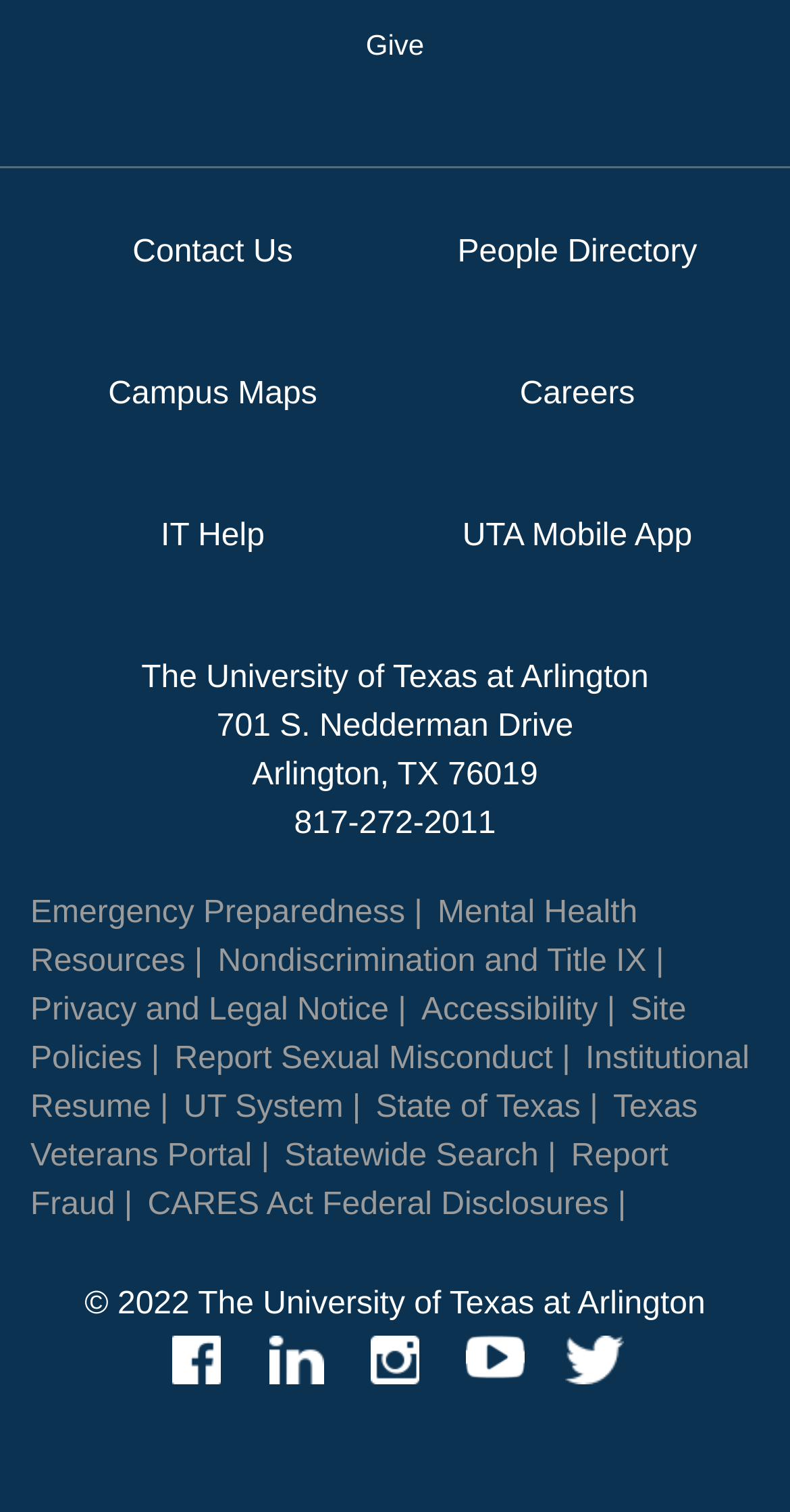Please specify the bounding box coordinates of the area that should be clicked to accomplish the following instruction: "Visit People Directory". The coordinates should consist of four float numbers between 0 and 1, i.e., [left, top, right, bottom].

[0.579, 0.155, 0.882, 0.182]